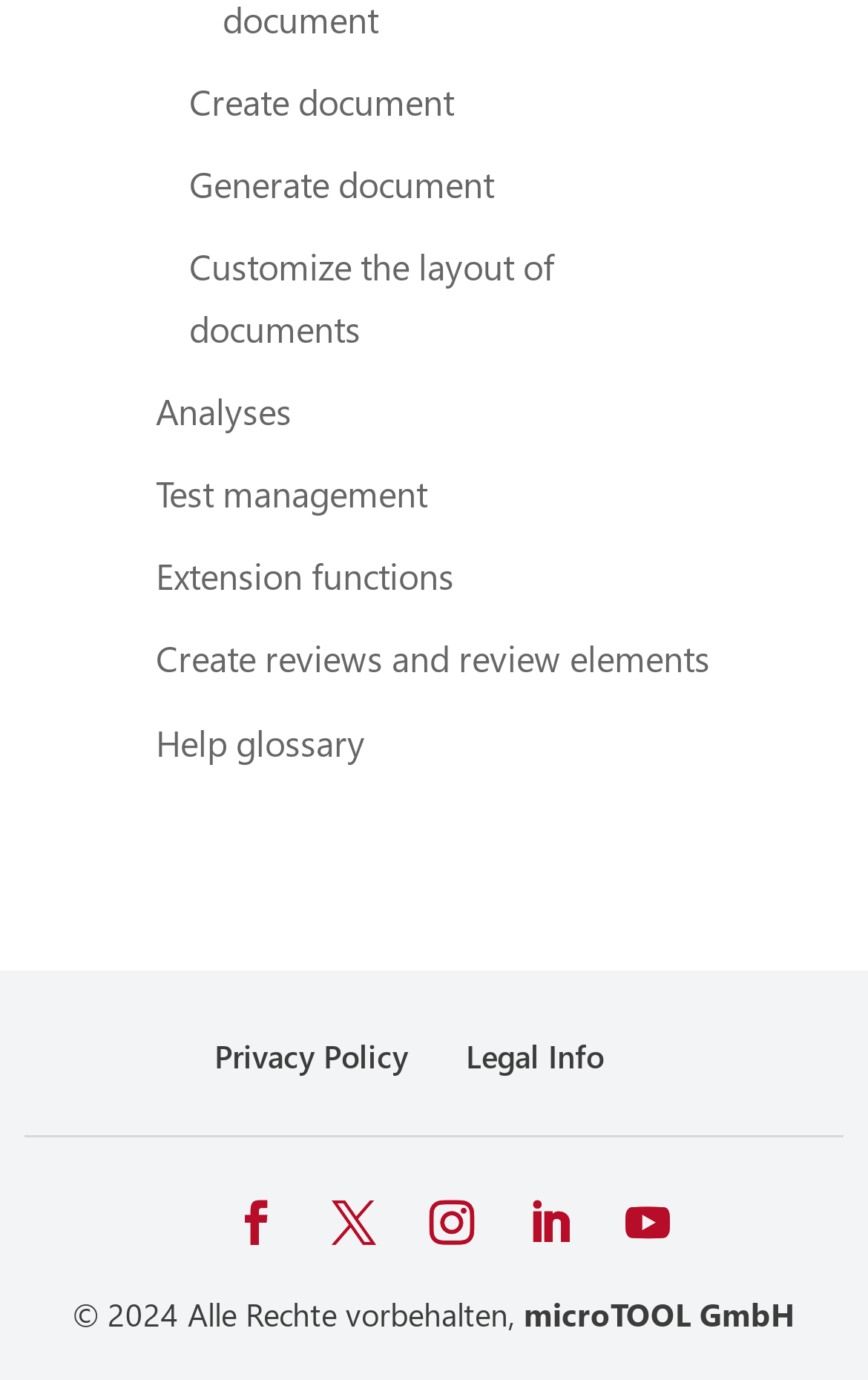Please pinpoint the bounding box coordinates for the region I should click to adhere to this instruction: "Go to help glossary".

[0.179, 0.52, 0.421, 0.554]